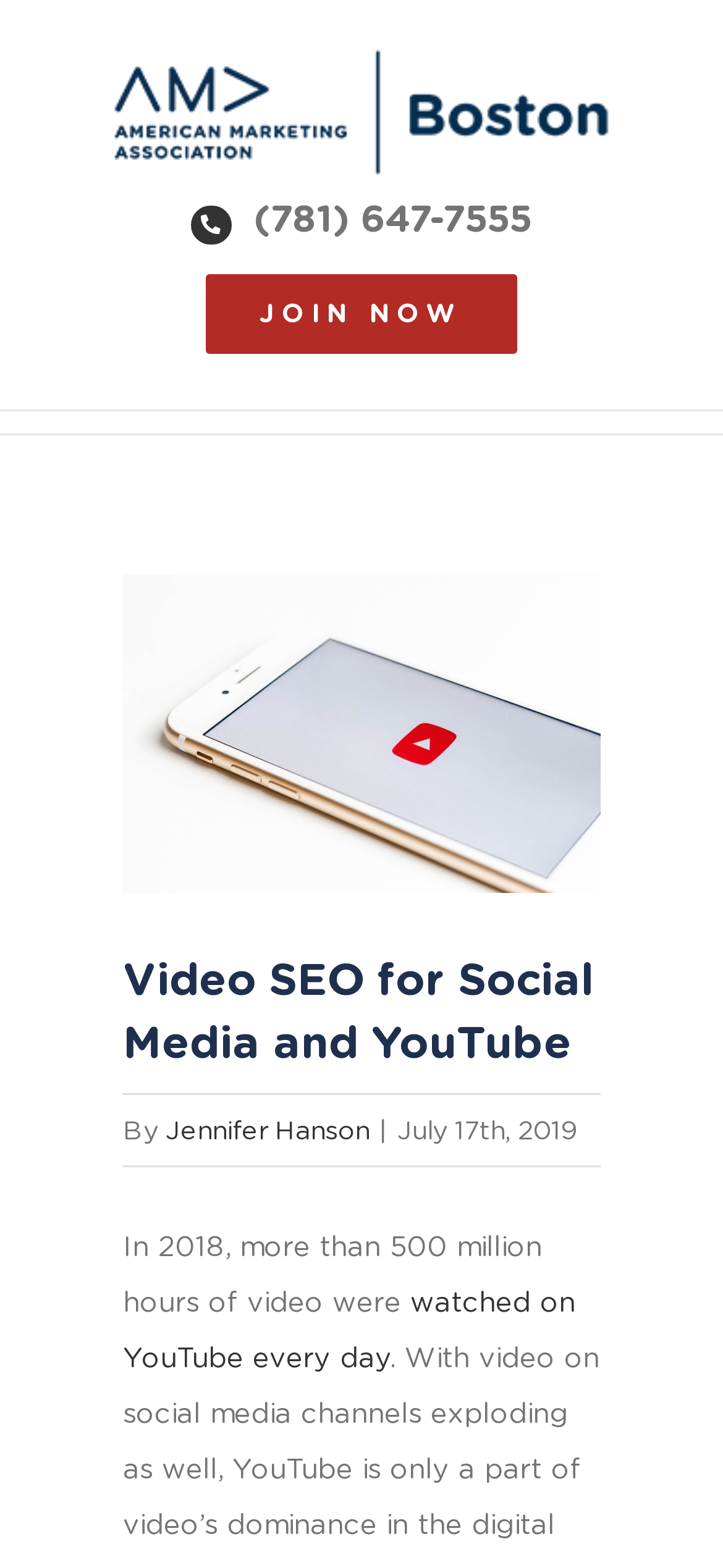Who is the author of the article?
Refer to the image and answer the question using a single word or phrase.

Jennifer Hanson